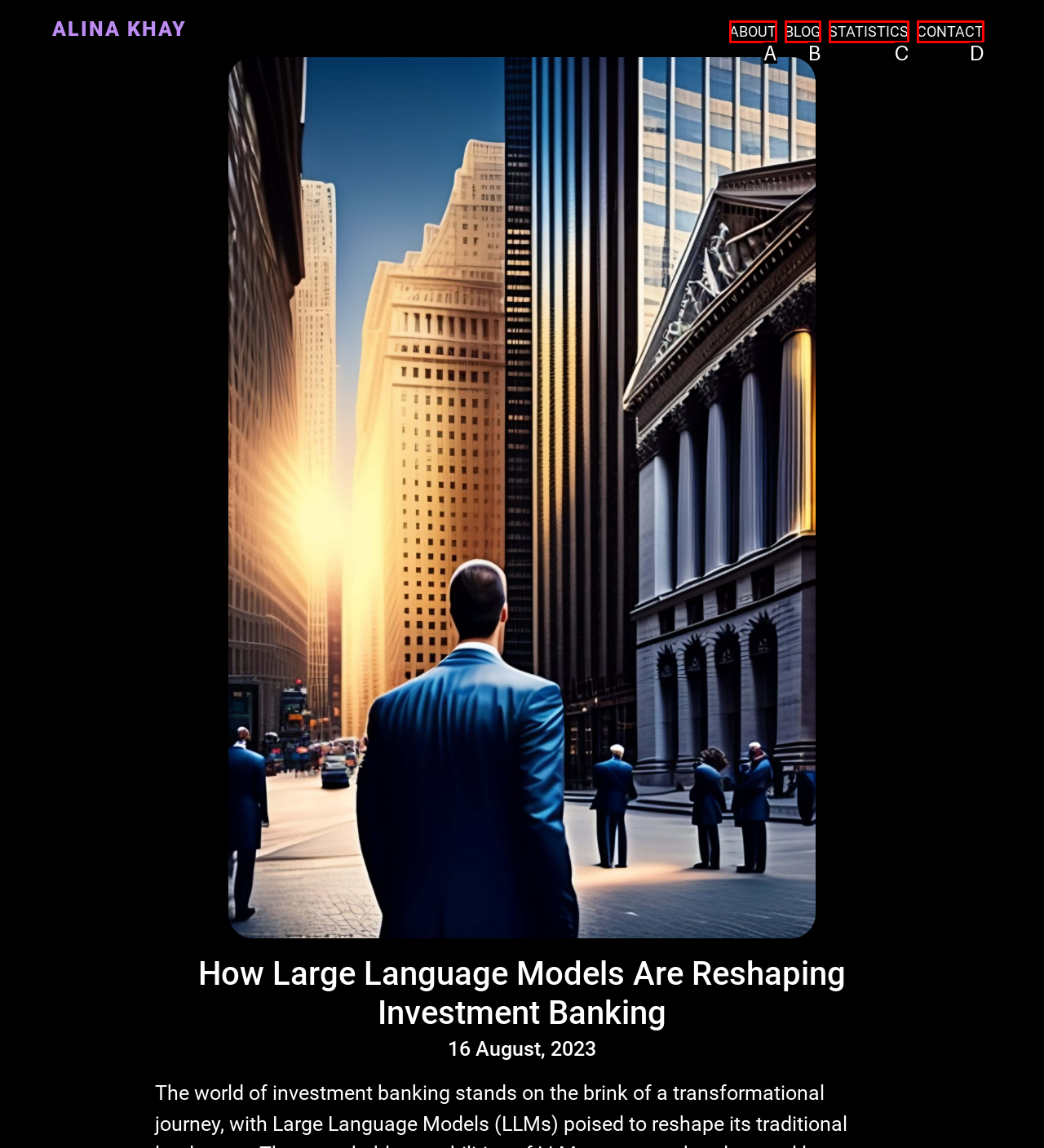Tell me which one HTML element best matches the description: Leave a Comment
Answer with the option's letter from the given choices directly.

None